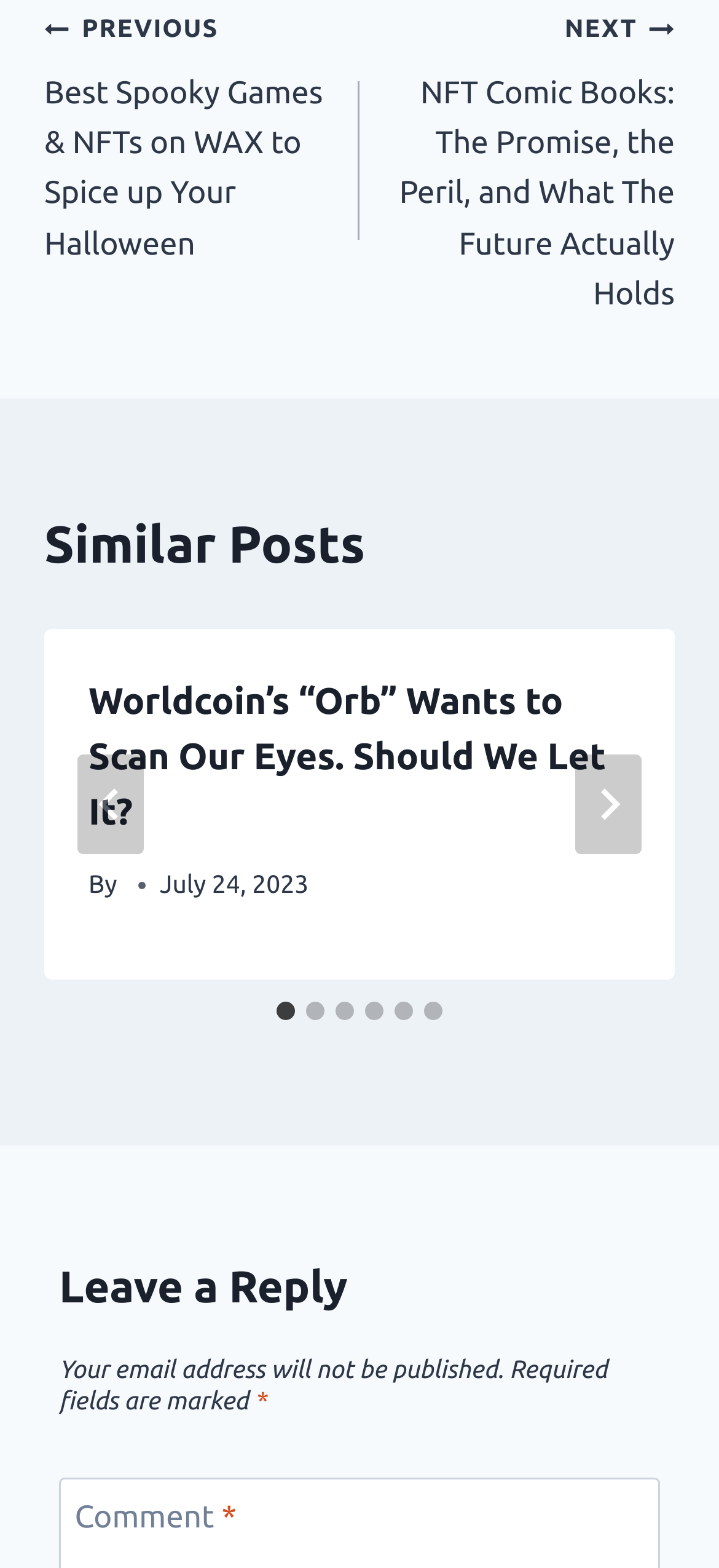Show the bounding box coordinates of the region that should be clicked to follow the instruction: "Go to next post."

[0.5, 0.002, 0.938, 0.204]